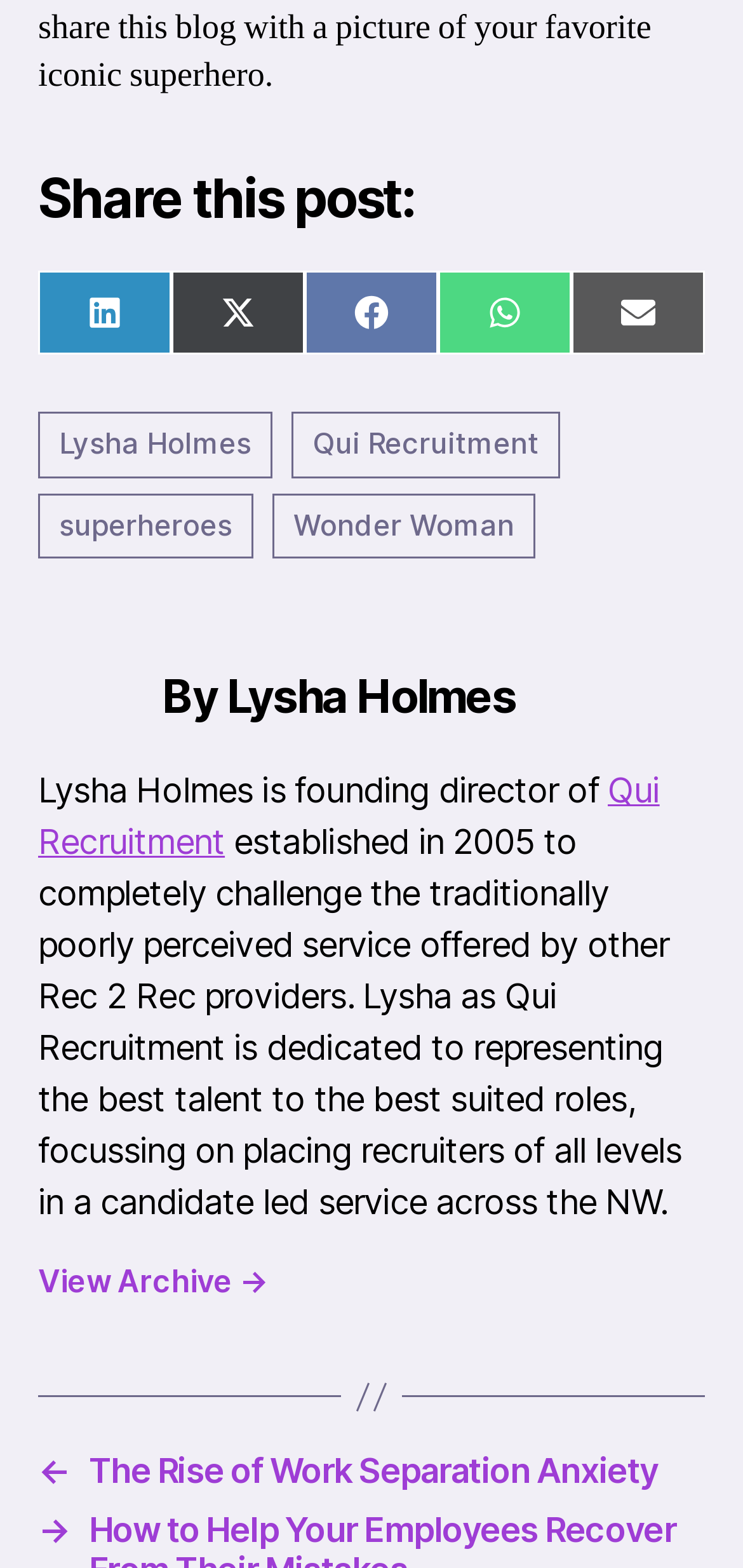Please specify the bounding box coordinates of the clickable region necessary for completing the following instruction: "Share this post on LinkedIn". The coordinates must consist of four float numbers between 0 and 1, i.e., [left, top, right, bottom].

[0.051, 0.173, 0.231, 0.227]